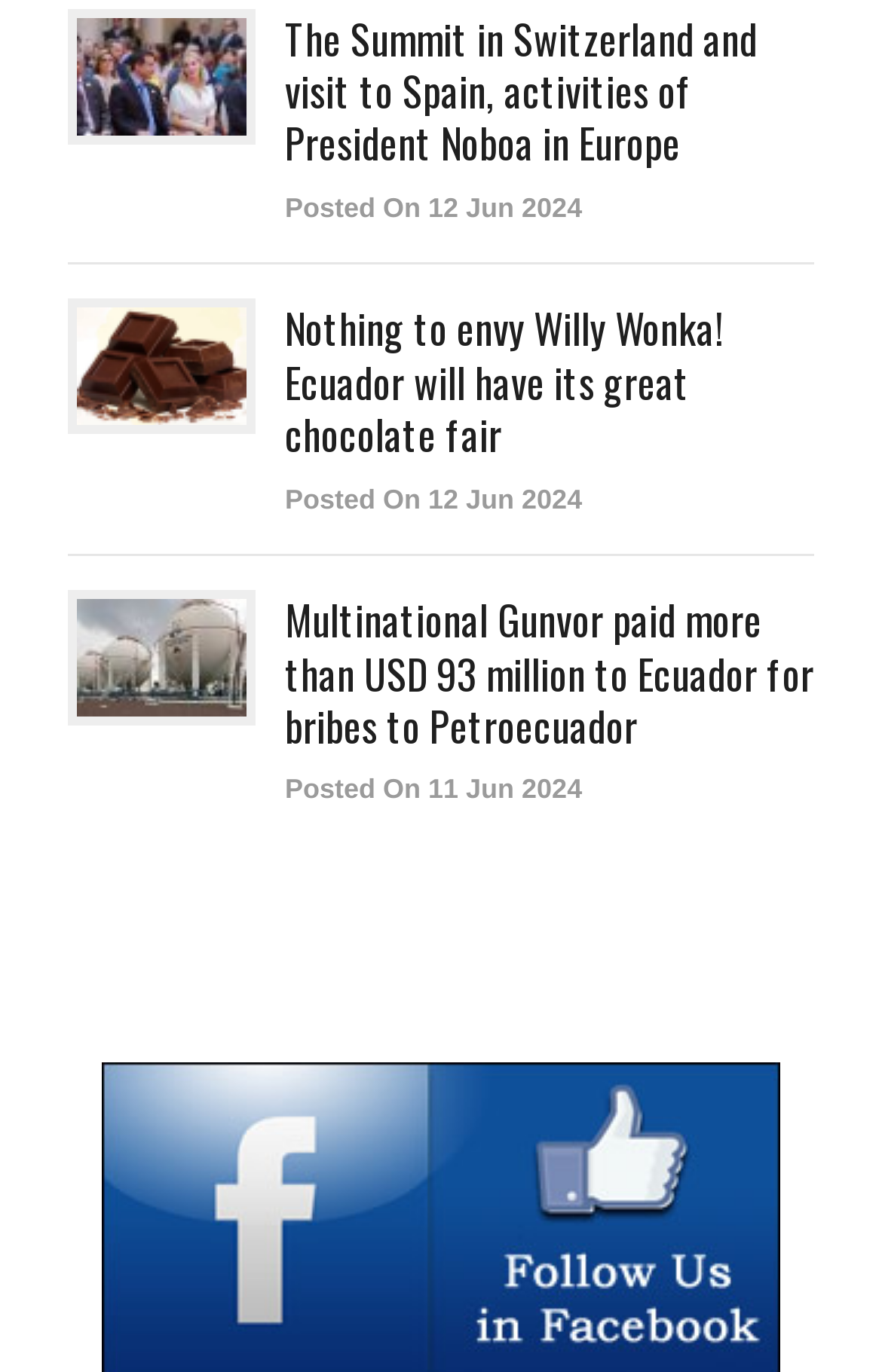Kindly provide the bounding box coordinates of the section you need to click on to fulfill the given instruction: "Read about the Summit in Switzerland and visit to Spain".

[0.323, 0.006, 0.923, 0.125]